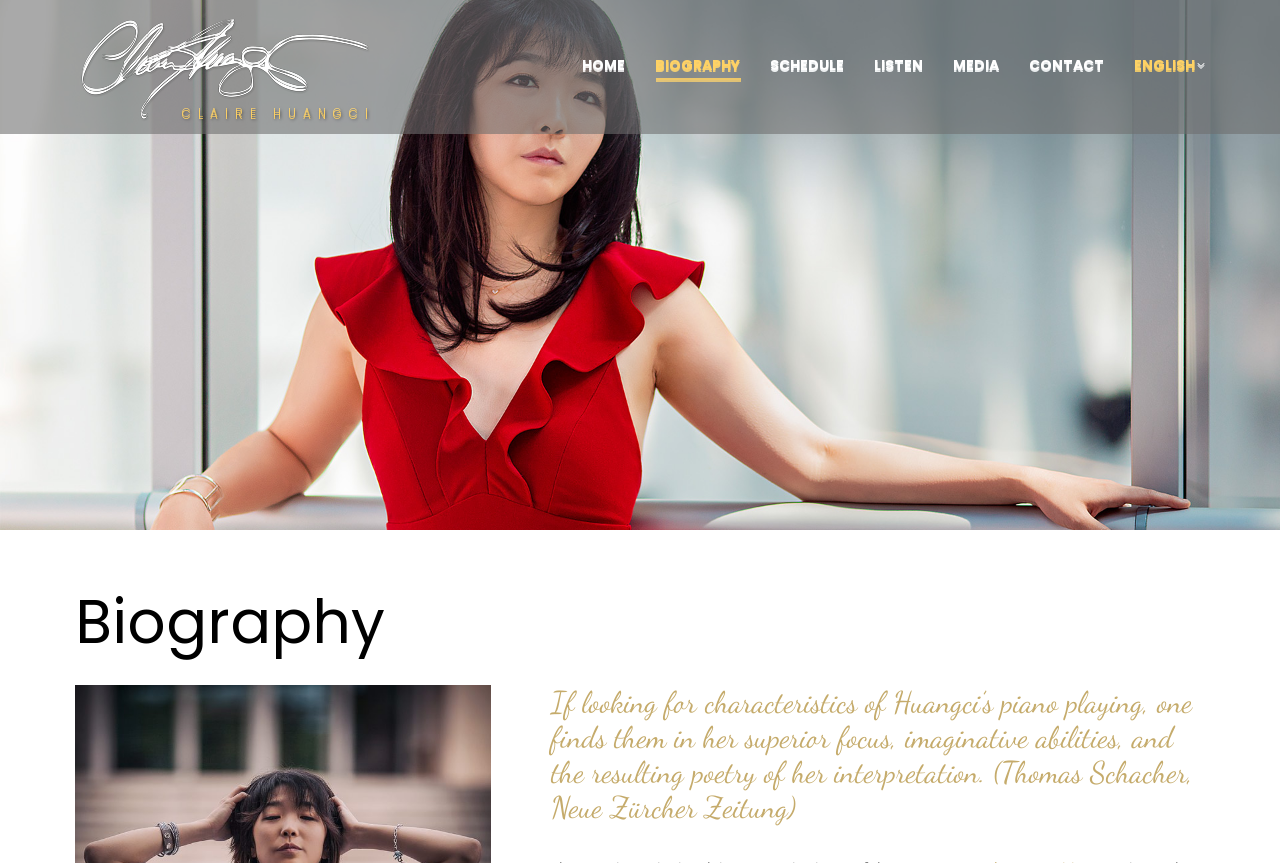Please determine the bounding box coordinates for the element that should be clicked to follow these instructions: "View Online Quotes".

None